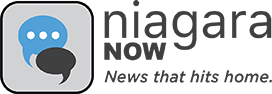Provide a comprehensive description of the image.

The image features the logo of "Niagara Now," characterized by a modern design that incorporates a speech bubble motif in blue, representing communication and news delivery. Below the logo, the tagline reads "News that hits home," emphasizing the organization's commitment to delivering relevant and impactful local news to its audience. This logo reflects a vibrant and approachable identity, suitable for a news platform dedicated to engaging the community in the Niagara region.